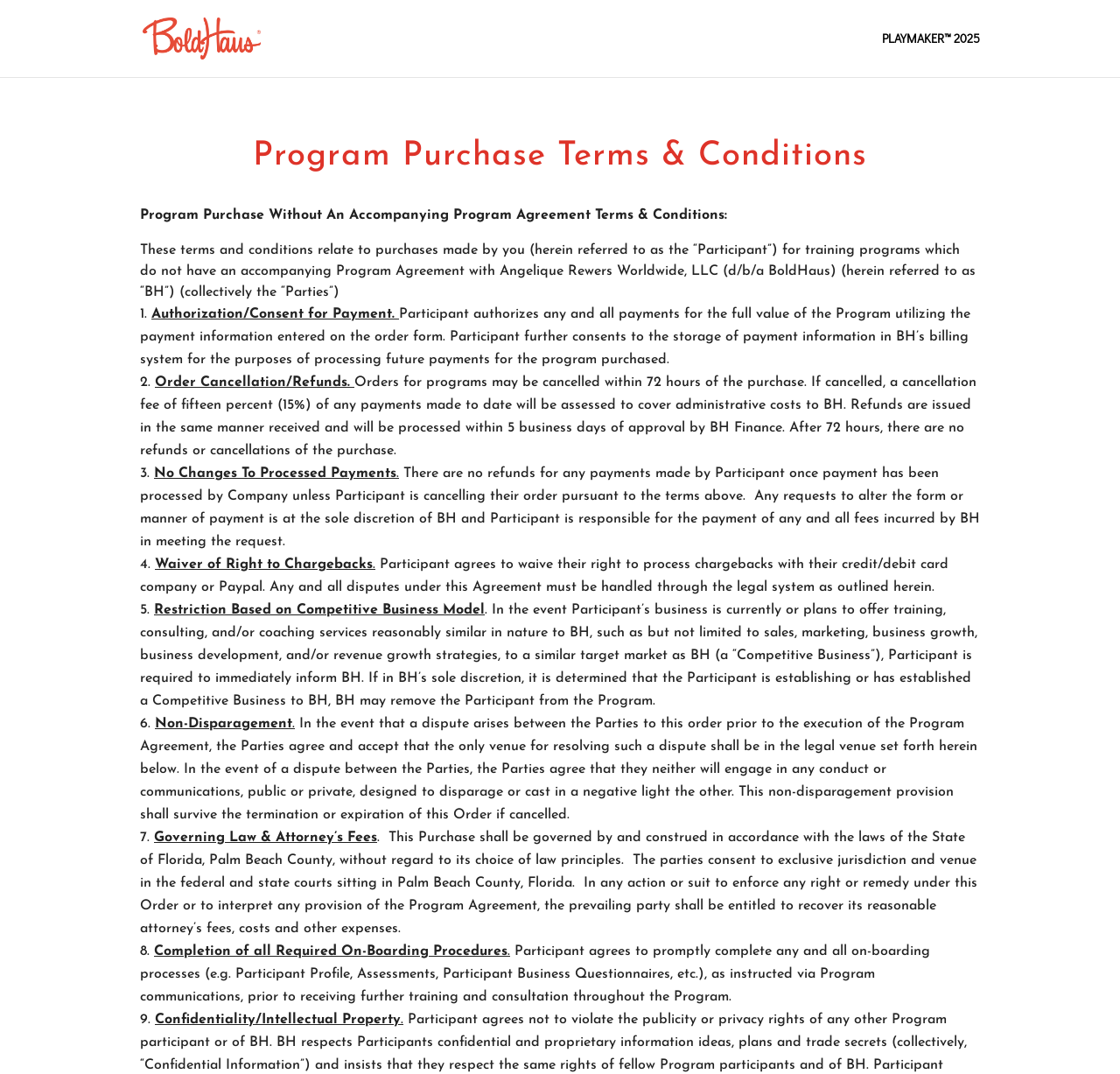What is the governing law for this purchase?
Please use the image to deliver a detailed and complete answer.

As stated in the webpage, this Purchase shall be governed by and construed in accordance with the laws of the State of Florida, Palm Beach County, without regard to its choice of law principles.